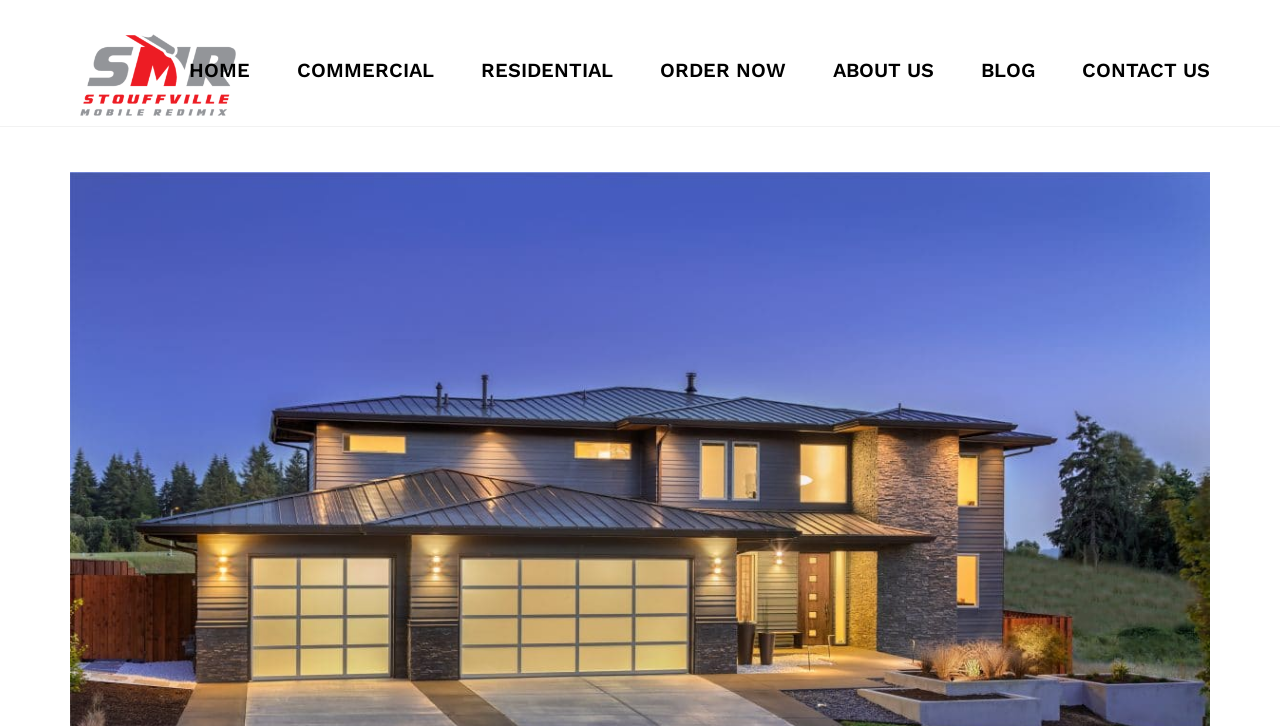Identify the title of the webpage and provide its text content.

Three ideas for using poured concrete in the front yard